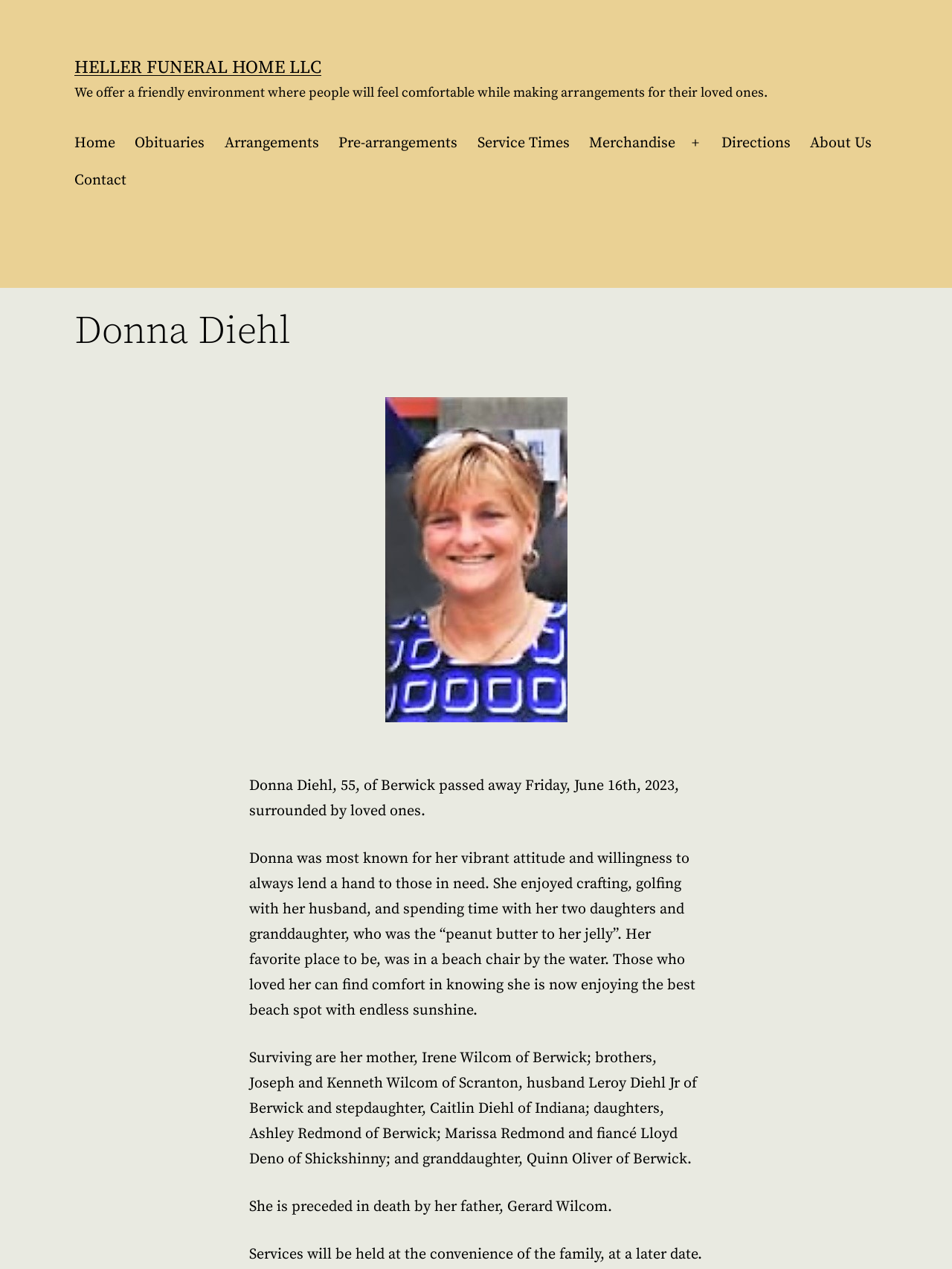Determine the bounding box coordinates of the clickable area required to perform the following instruction: "Learn about personal injury resources". The coordinates should be represented as four float numbers between 0 and 1: [left, top, right, bottom].

None